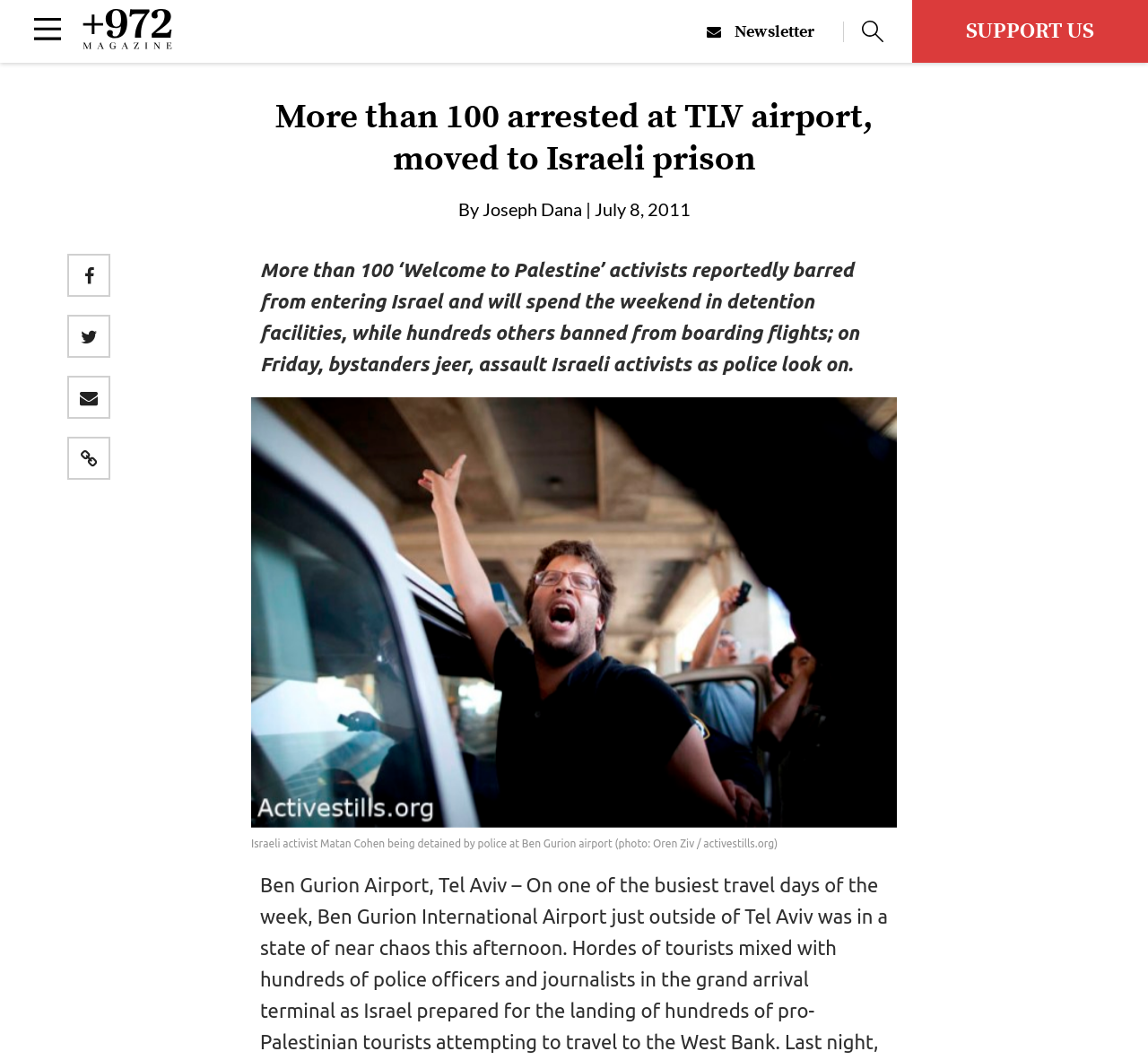Please find the bounding box coordinates of the clickable region needed to complete the following instruction: "Follow the magazine on social media". The bounding box coordinates must consist of four float numbers between 0 and 1, i.e., [left, top, right, bottom].

[0.035, 0.477, 0.055, 0.501]